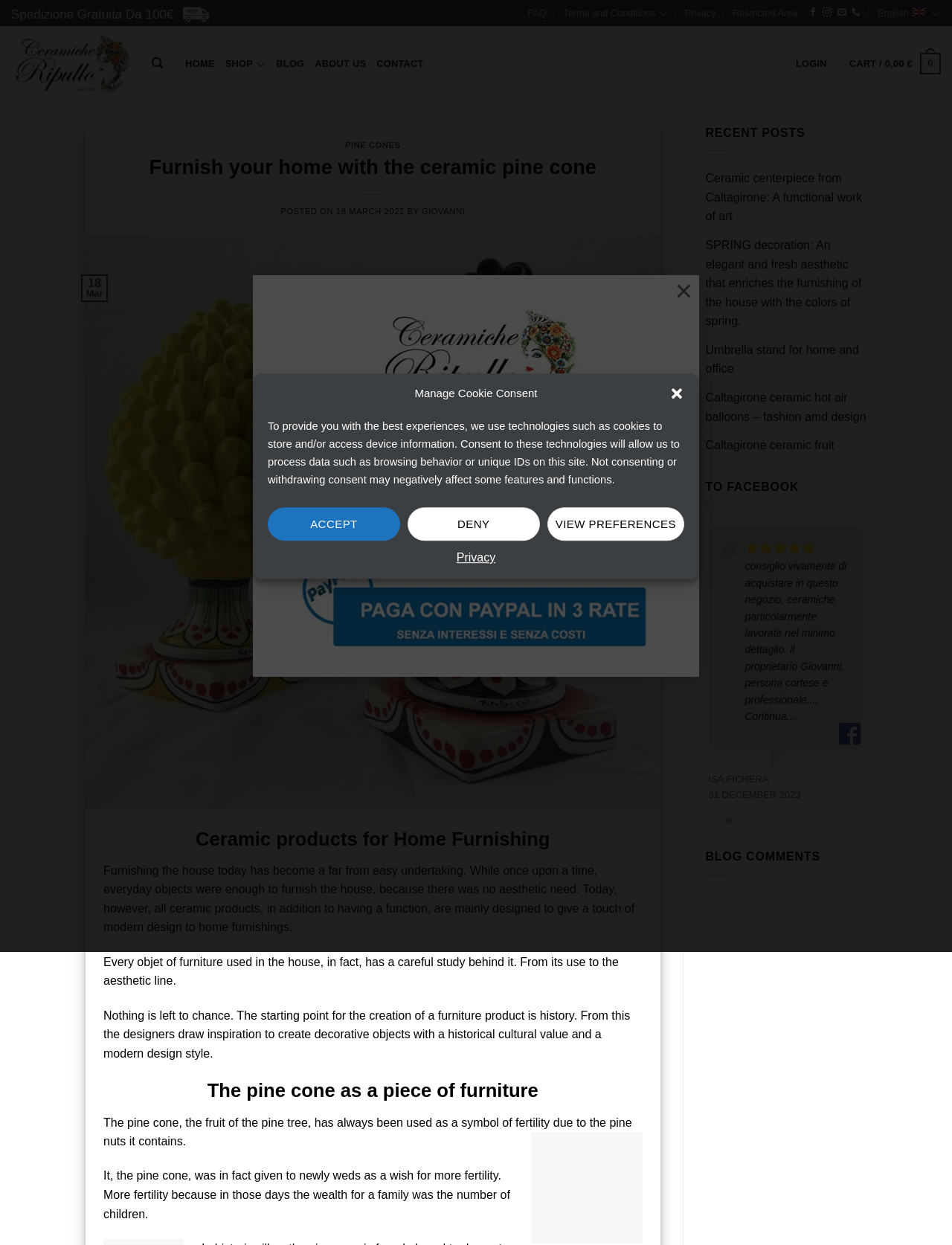What is the significance of the pine cone in the context of home furnishing?
Examine the image and provide an in-depth answer to the question.

According to the webpage, the pine cone has always been used as a symbol of fertility due to the pine nuts it contains. It was given to newlyweds as a wish for more fertility, and now it is used as a decorative element in home furnishing.